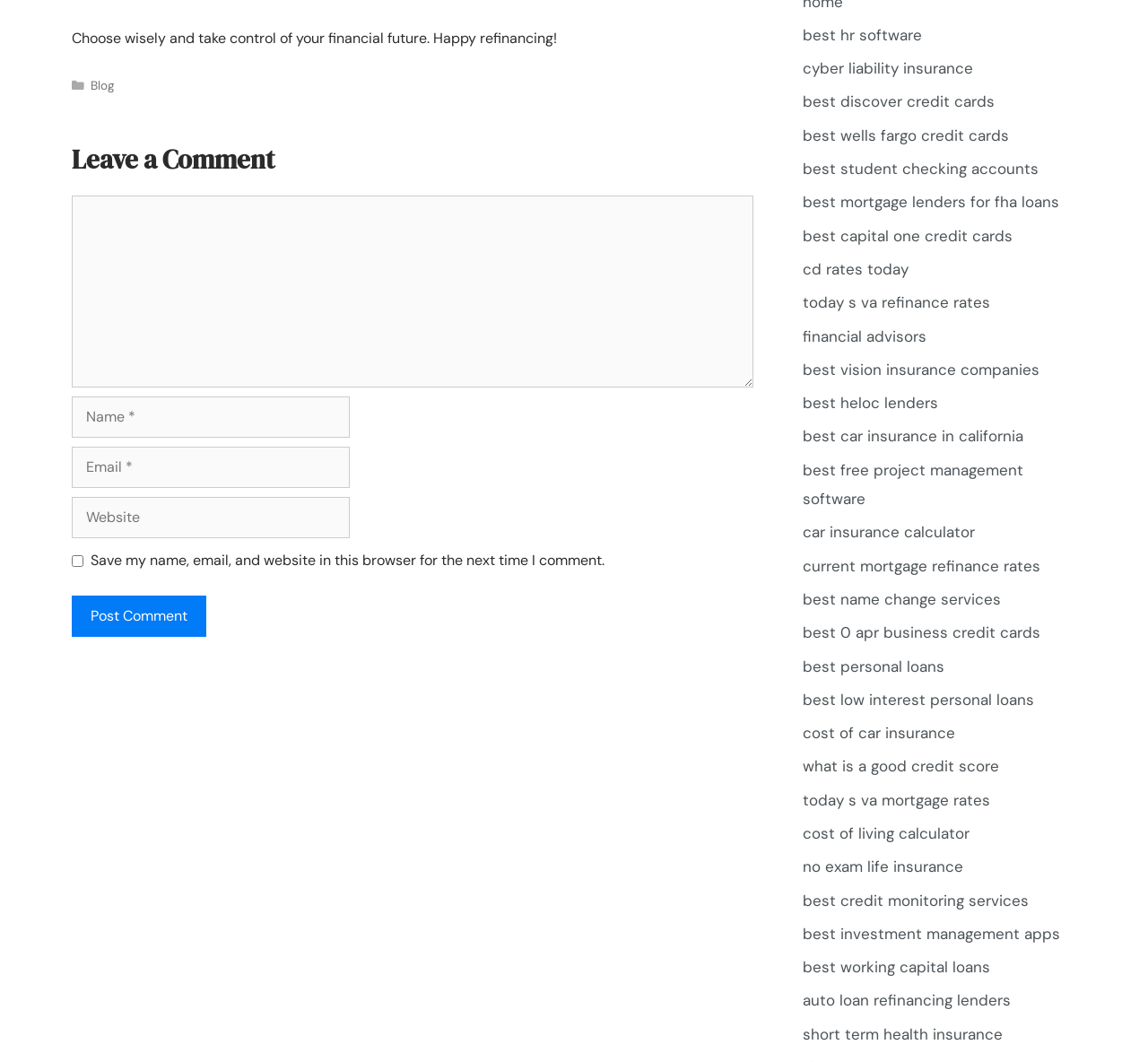Utilize the information from the image to answer the question in detail:
What type of information can be found in the footer section?

The footer section of the webpage, as indicated by the 'FooterAsNonLandmark' element, contains links to various categories and topics. These links are likely related to the financial information and resources provided on the webpage.